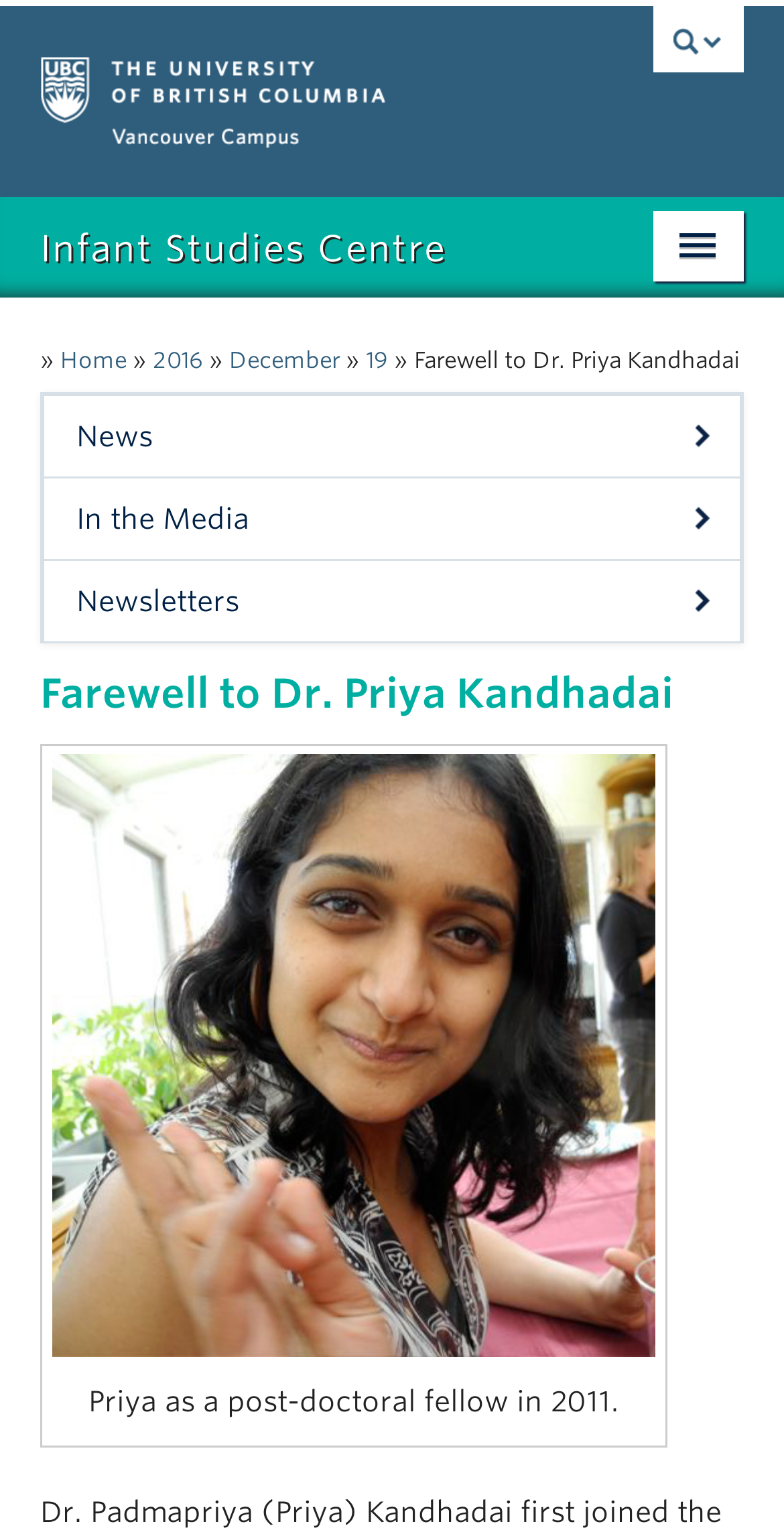Create an elaborate caption that covers all aspects of the webpage.

The webpage is about bidding farewell to Dr. Priya Kandhadai, a Research Associate who is moving on to teach full-time at Douglas College. 

At the top of the page, there is a search bar and a link to "The University of British Columbia" on the left, accompanied by a "UBC Search" button on the right. Below this, there is a horizontal menu with links to "Home", "Research", "Members", "Publications", "News", and "Contact", each with an expandable menu.

On the left side of the page, there is a vertical menu with links to "Participate", "Home", "2016", "December", and "19", which appears to be a navigation menu for news articles. 

The main content of the page is a farewell message to Dr. Priya Kandhadai, with a heading that matches the title of the page. Below the heading, there are three links to "News", "In the Media", and "Newsletters". 

An image of Dr. Priya Kandhadai as a post-doctoral fellow in 2011 is displayed, accompanied by a caption describing the image. The image is positioned below the farewell message and takes up a significant portion of the page.